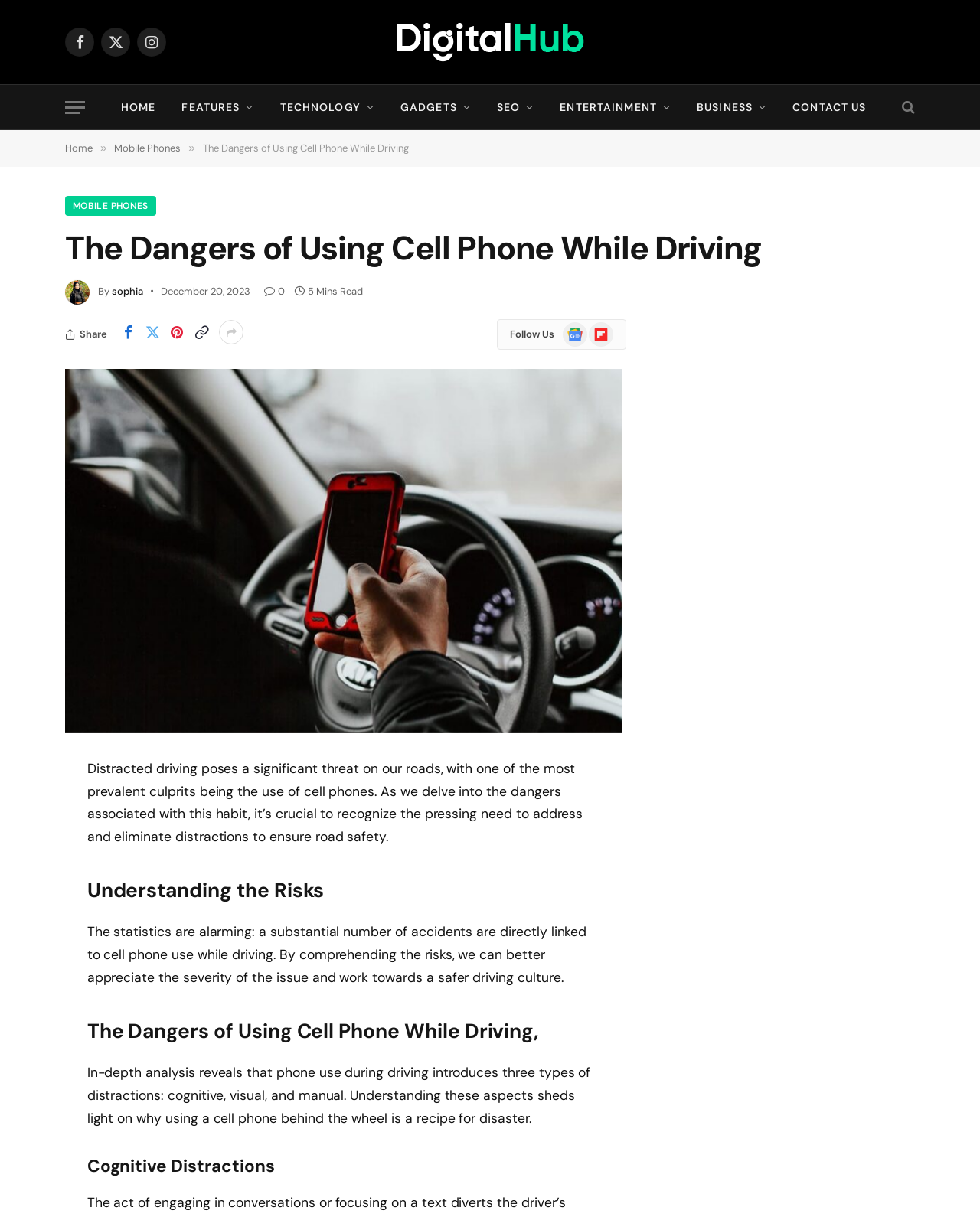Determine the coordinates of the bounding box that should be clicked to complete the instruction: "Click on Facebook". The coordinates should be represented by four float numbers between 0 and 1: [left, top, right, bottom].

[0.066, 0.023, 0.096, 0.047]